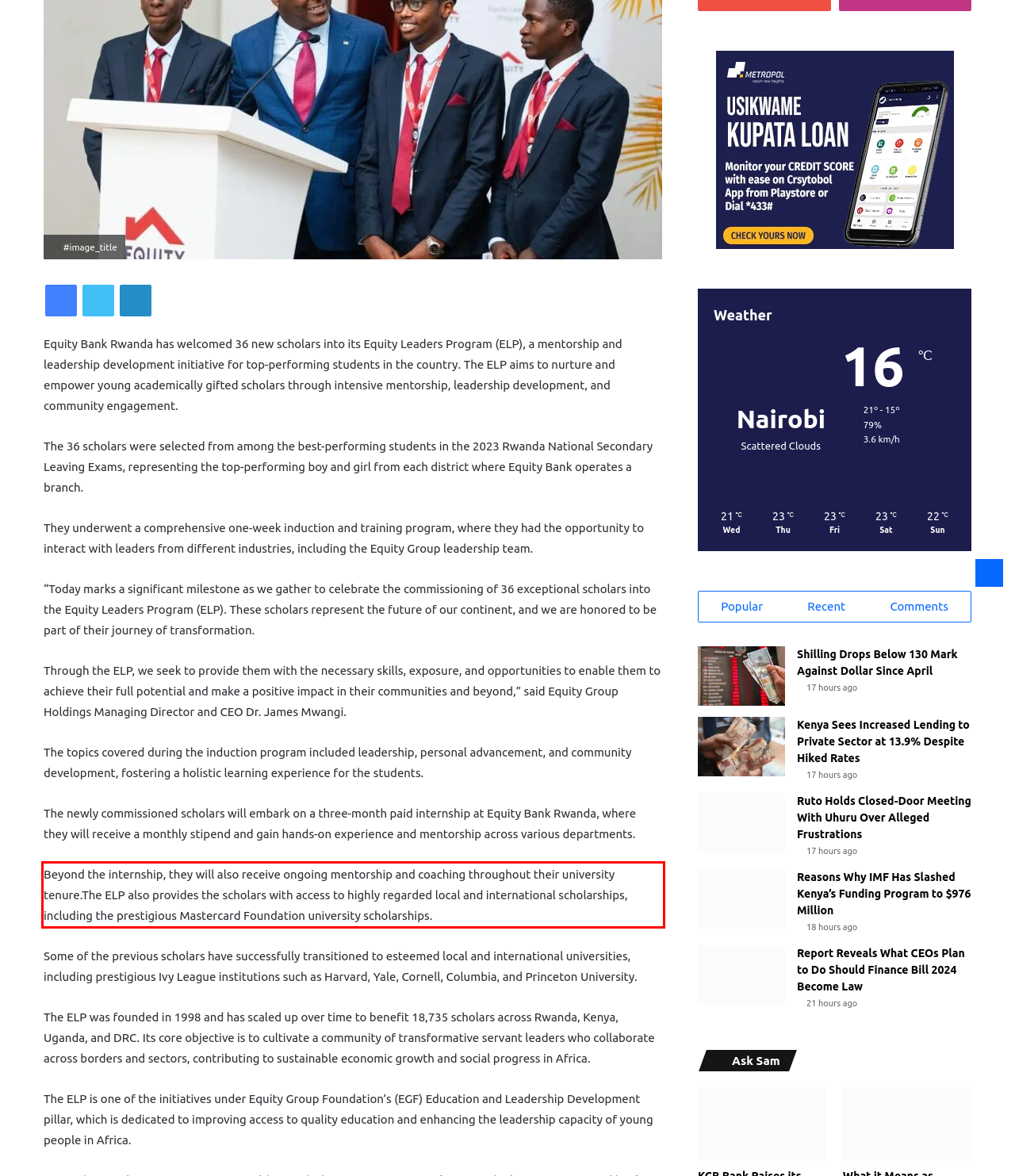Examine the webpage screenshot and use OCR to obtain the text inside the red bounding box.

Beyond the internship, they will also receive ongoing mentorship and coaching throughout their university tenure.The ELP also provides the scholars with access to highly regarded local and international scholarships, including the prestigious Mastercard Foundation university scholarships.